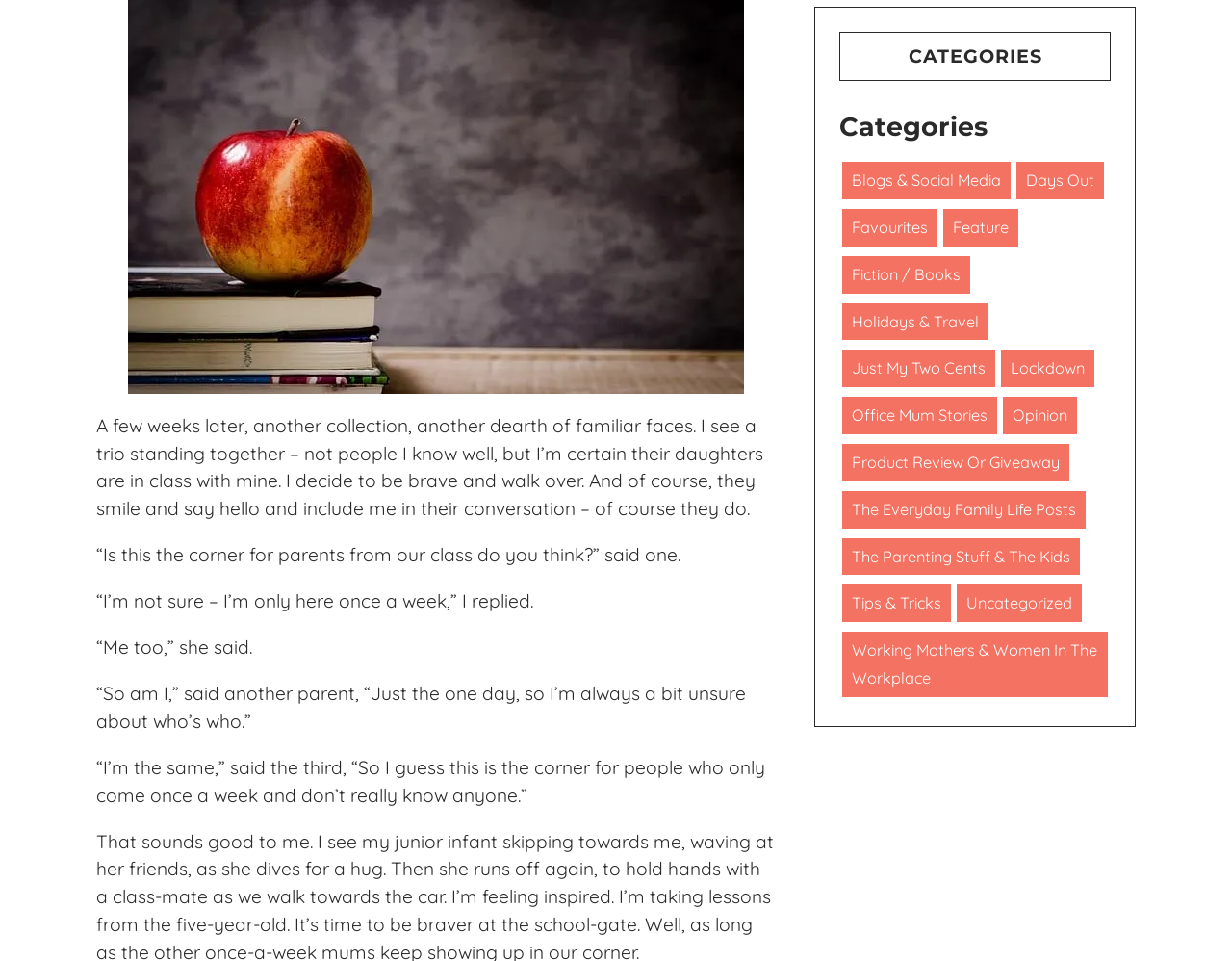Specify the bounding box coordinates of the area to click in order to follow the given instruction: "Click on 'Go to top'."

None